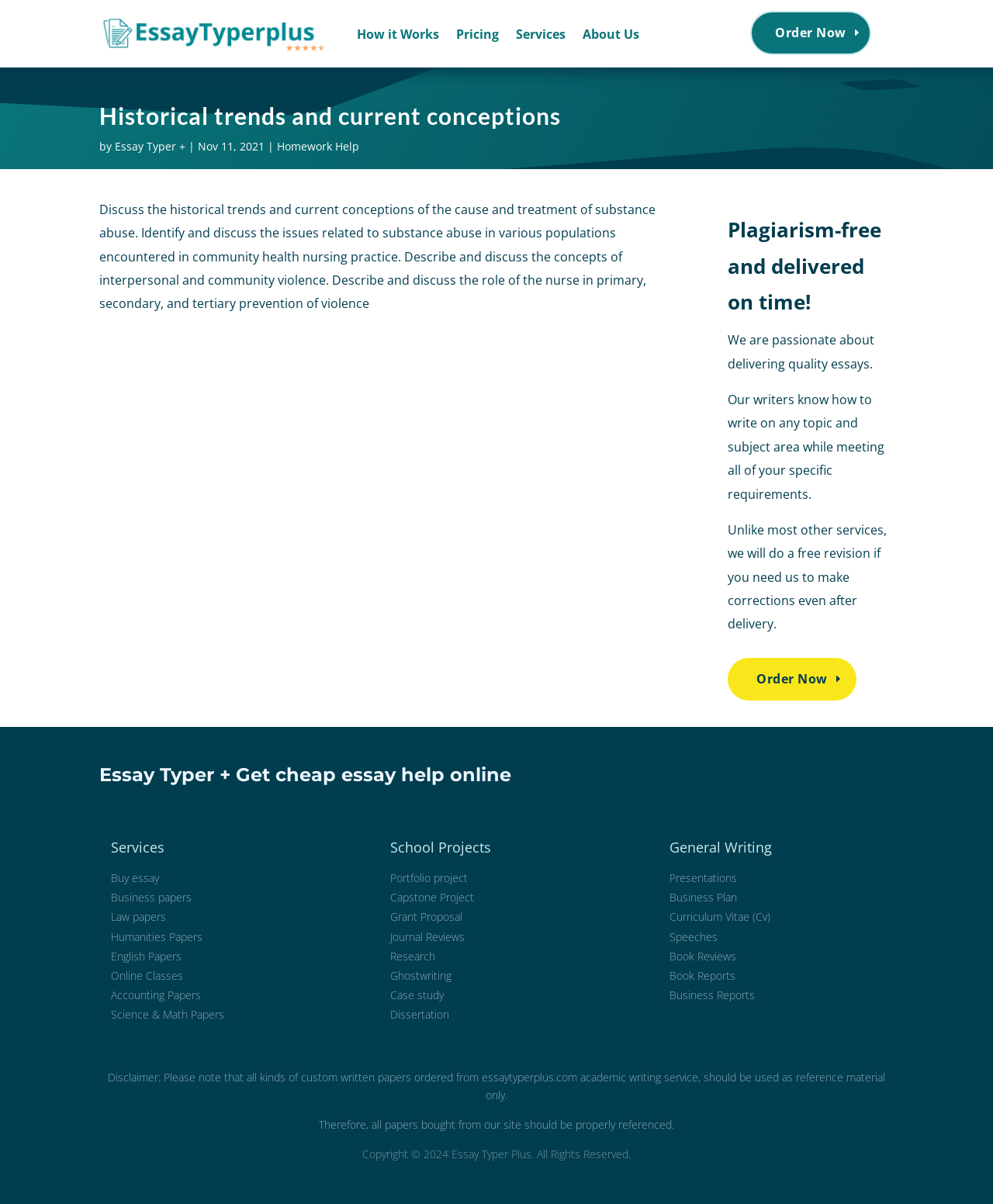Please provide a comprehensive answer to the question based on the screenshot: What type of projects does the website support?

The website supports various school projects, including portfolio projects, capstone projects, grant proposals, and more, as listed in the 'School Projects' section of the webpage.